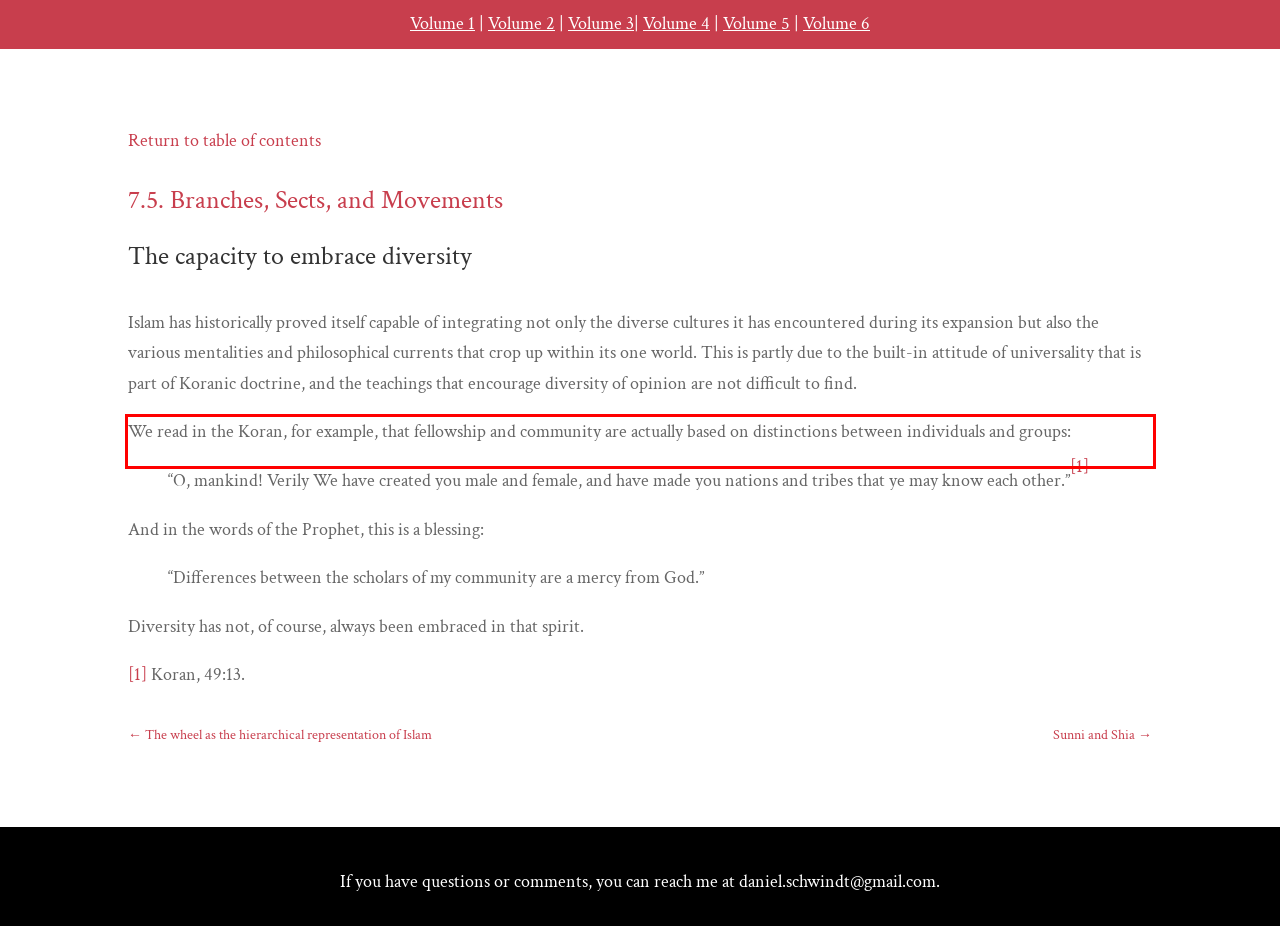Observe the screenshot of the webpage that includes a red rectangle bounding box. Conduct OCR on the content inside this red bounding box and generate the text.

We read in the Koran, for example, that fellowship and community are actually based on distinctions between individuals and groups: